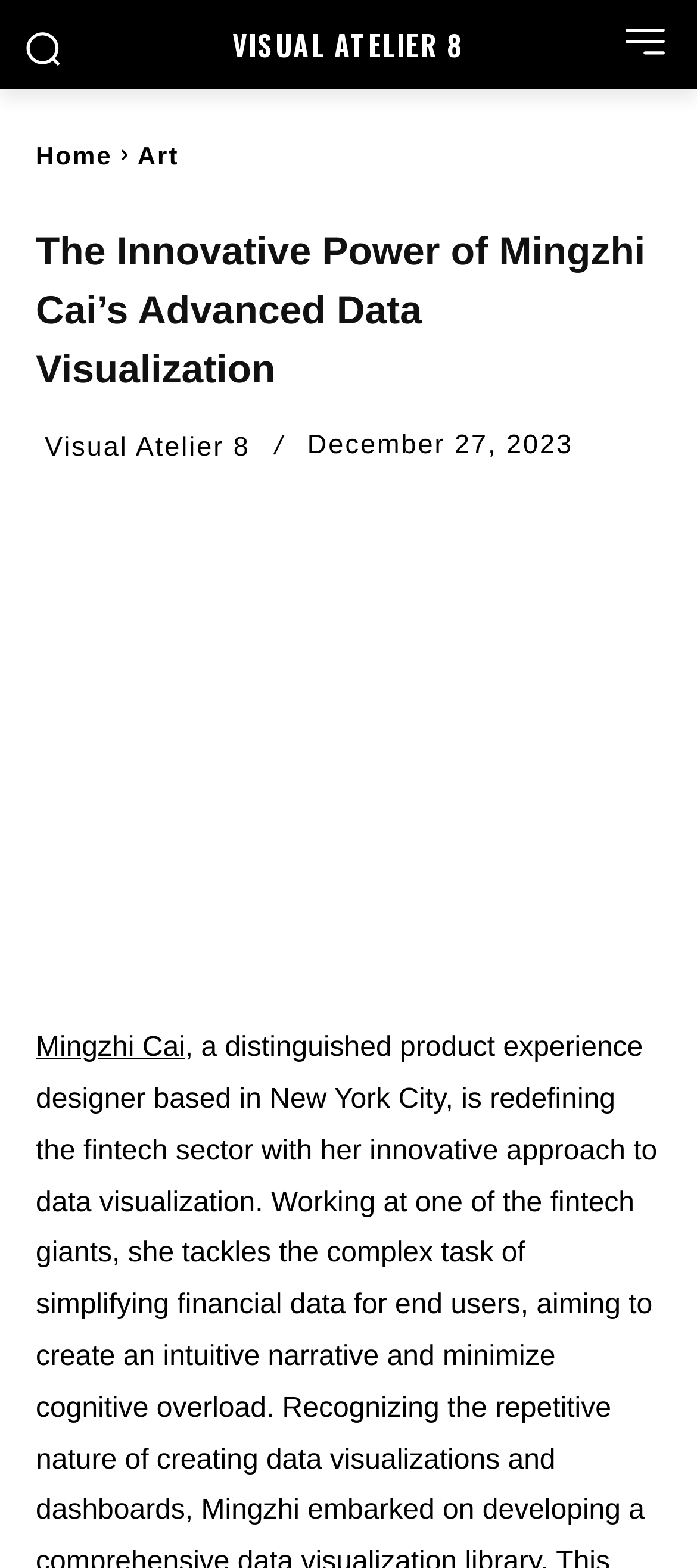How many navigation links are available at the top of the page?
Based on the image, respond with a single word or phrase.

3